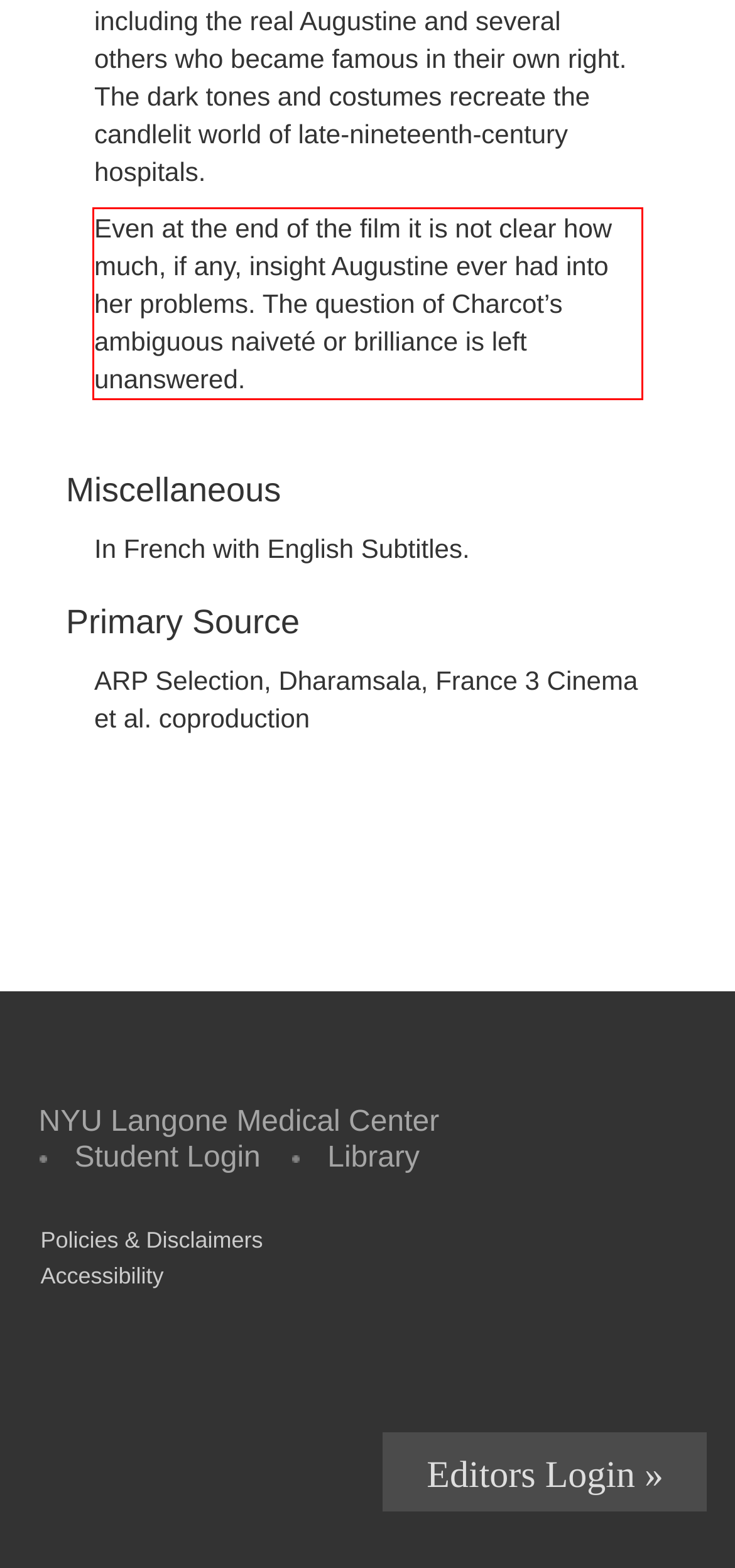Using OCR, extract the text content found within the red bounding box in the given webpage screenshot.

Even at the end of the film it is not clear how much, if any, insight Augustine ever had into her problems. The question of Charcot’s ambiguous naiveté or brilliance is left unanswered.